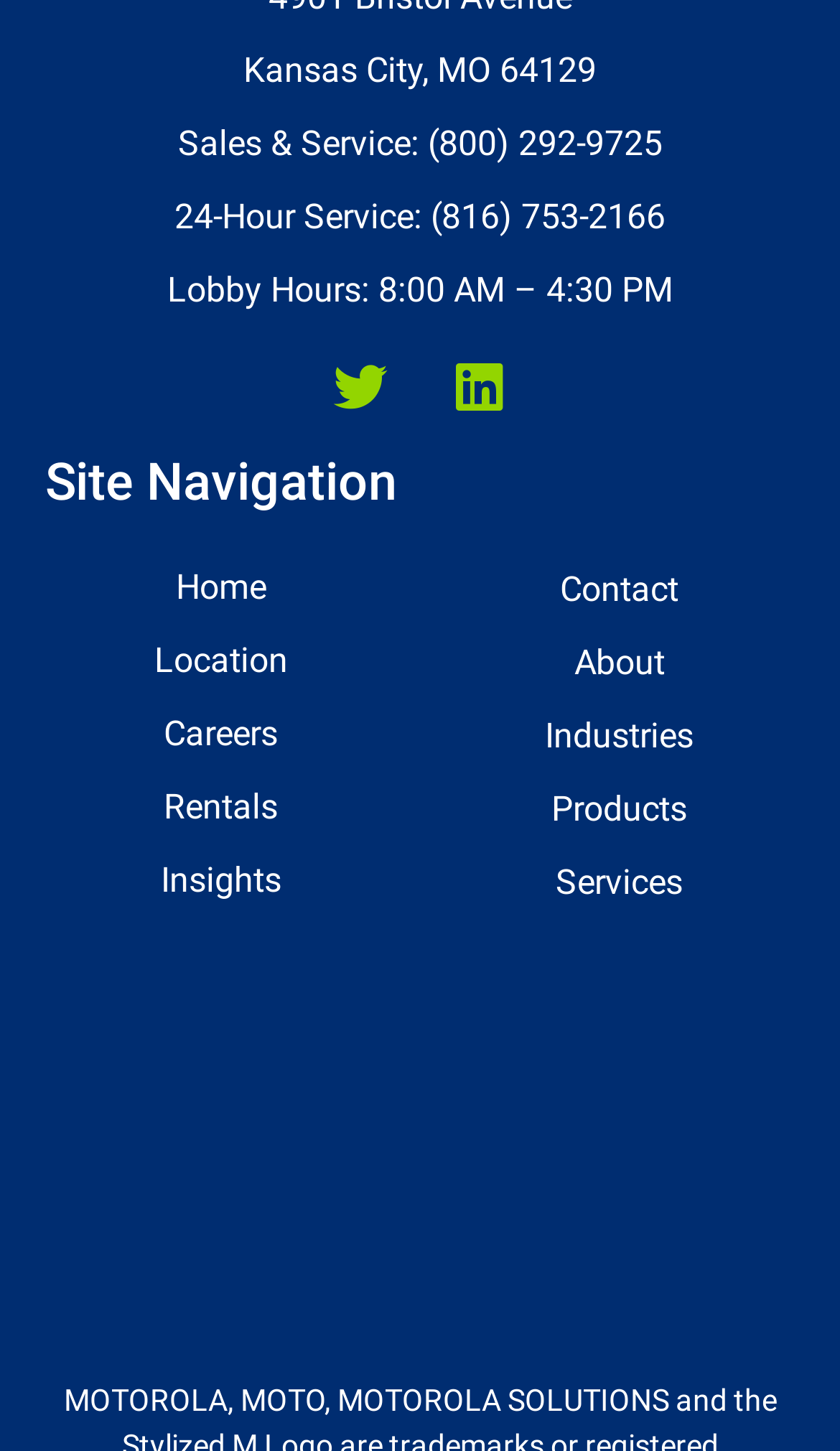Reply to the question with a single word or phrase:
What is the name of the company?

Avigilon